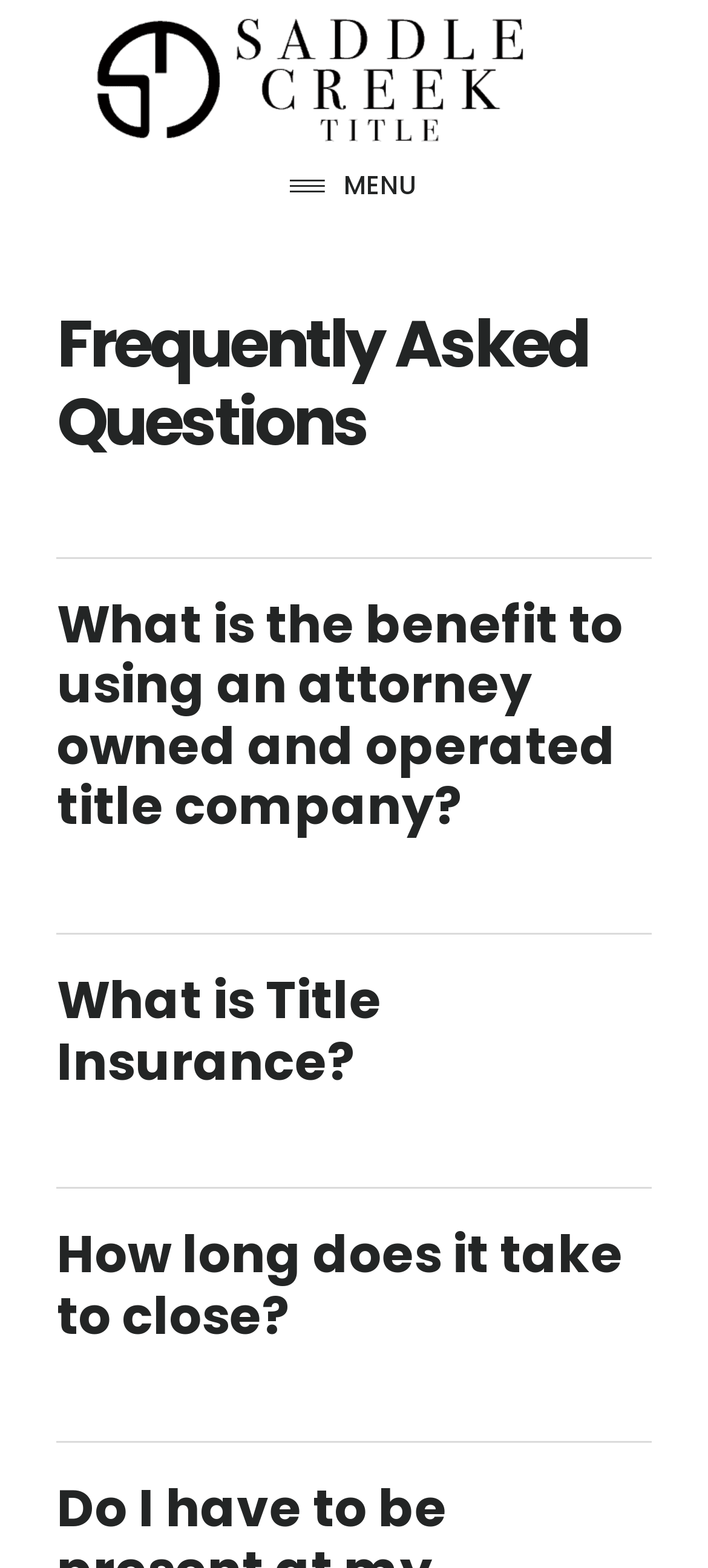Please provide a short answer using a single word or phrase for the question:
Is the menu button pressed?

No